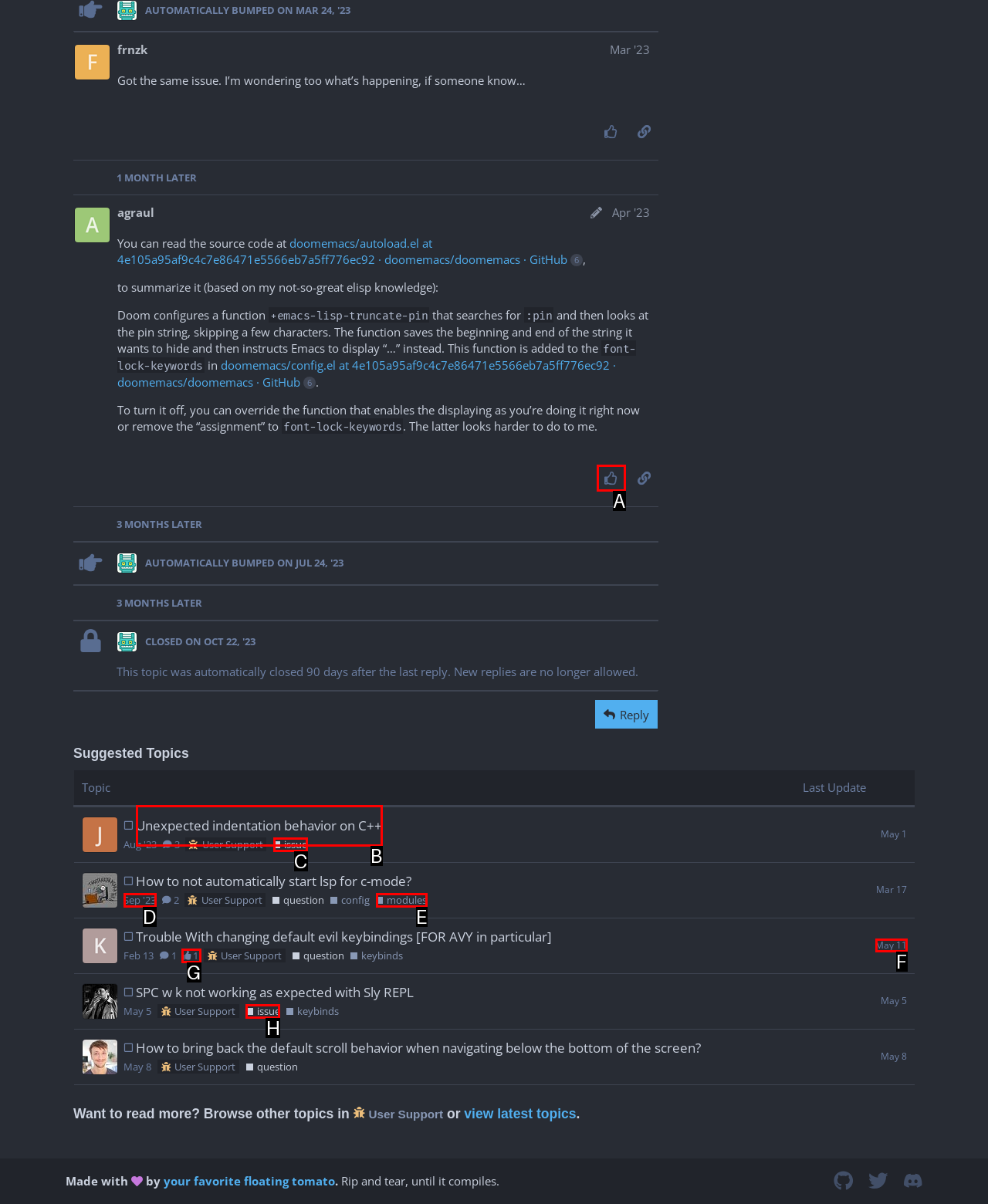Determine the HTML element to be clicked to complete the task: like this post. Answer by giving the letter of the selected option.

A